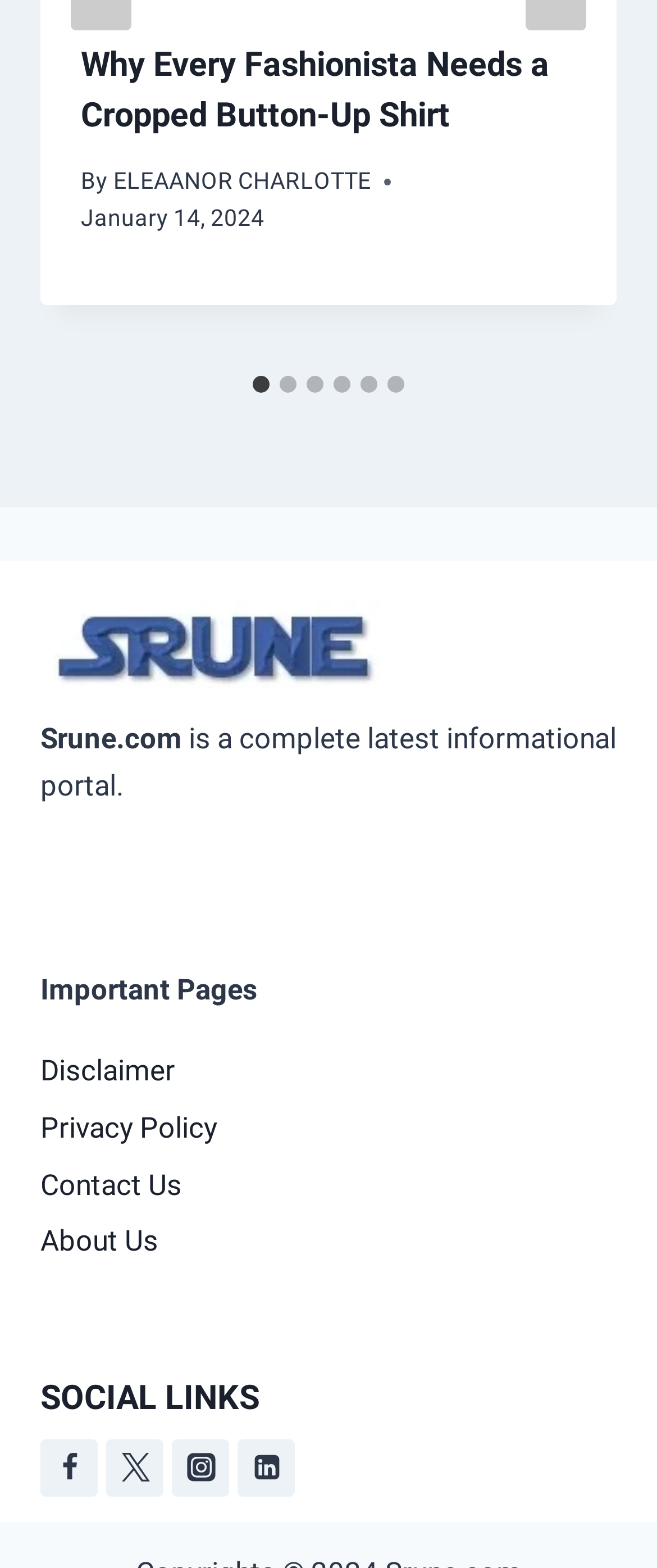Please answer the following question using a single word or phrase: 
What social media platforms are linked from the webpage?

Facebook, Twitter, Instagram, Linkedin